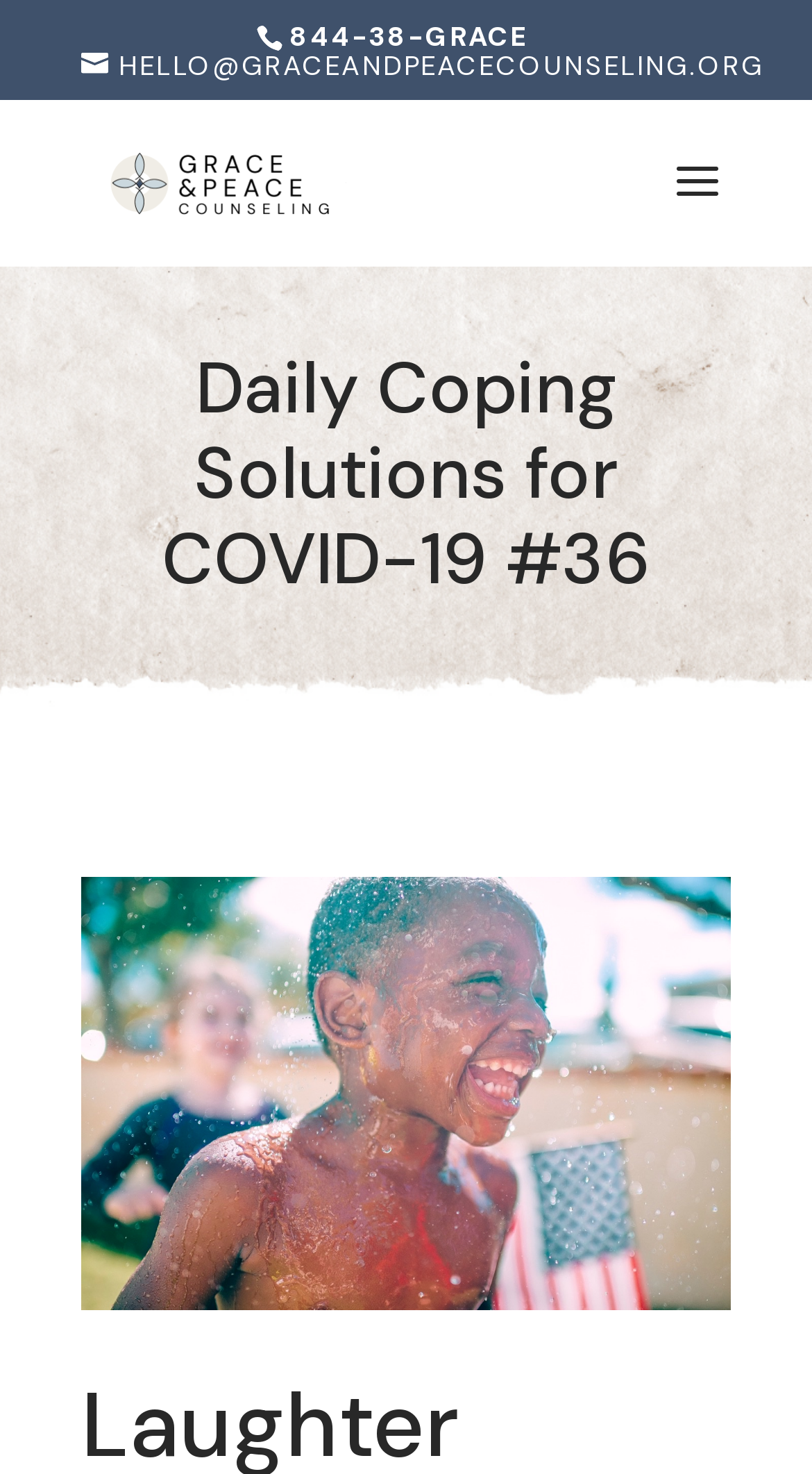Show the bounding box coordinates for the HTML element described as: "alt="Grace and Peace Counseling"".

[0.113, 0.105, 0.428, 0.139]